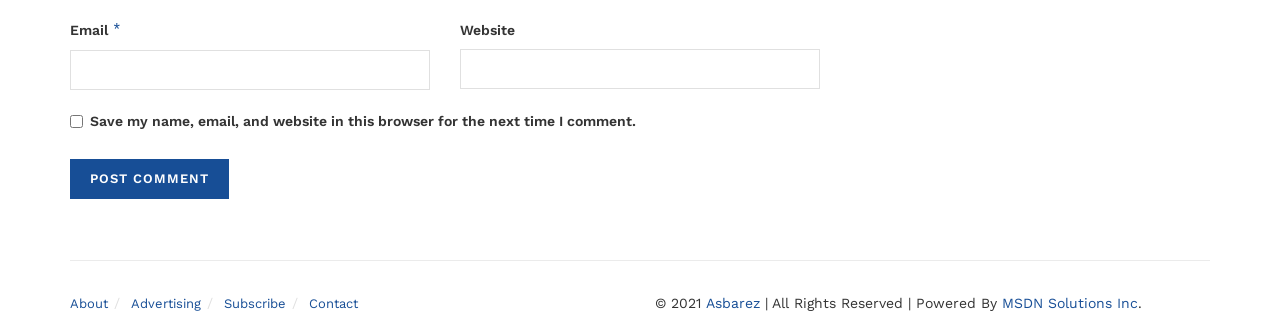Examine the image carefully and respond to the question with a detailed answer: 
What is the function of the 'Post Comment' button?

The 'Post Comment' button is located below the textboxes and checkbox, and its text 'POST COMMENT' suggests that it is used to submit a comment or post after filling in the required information.